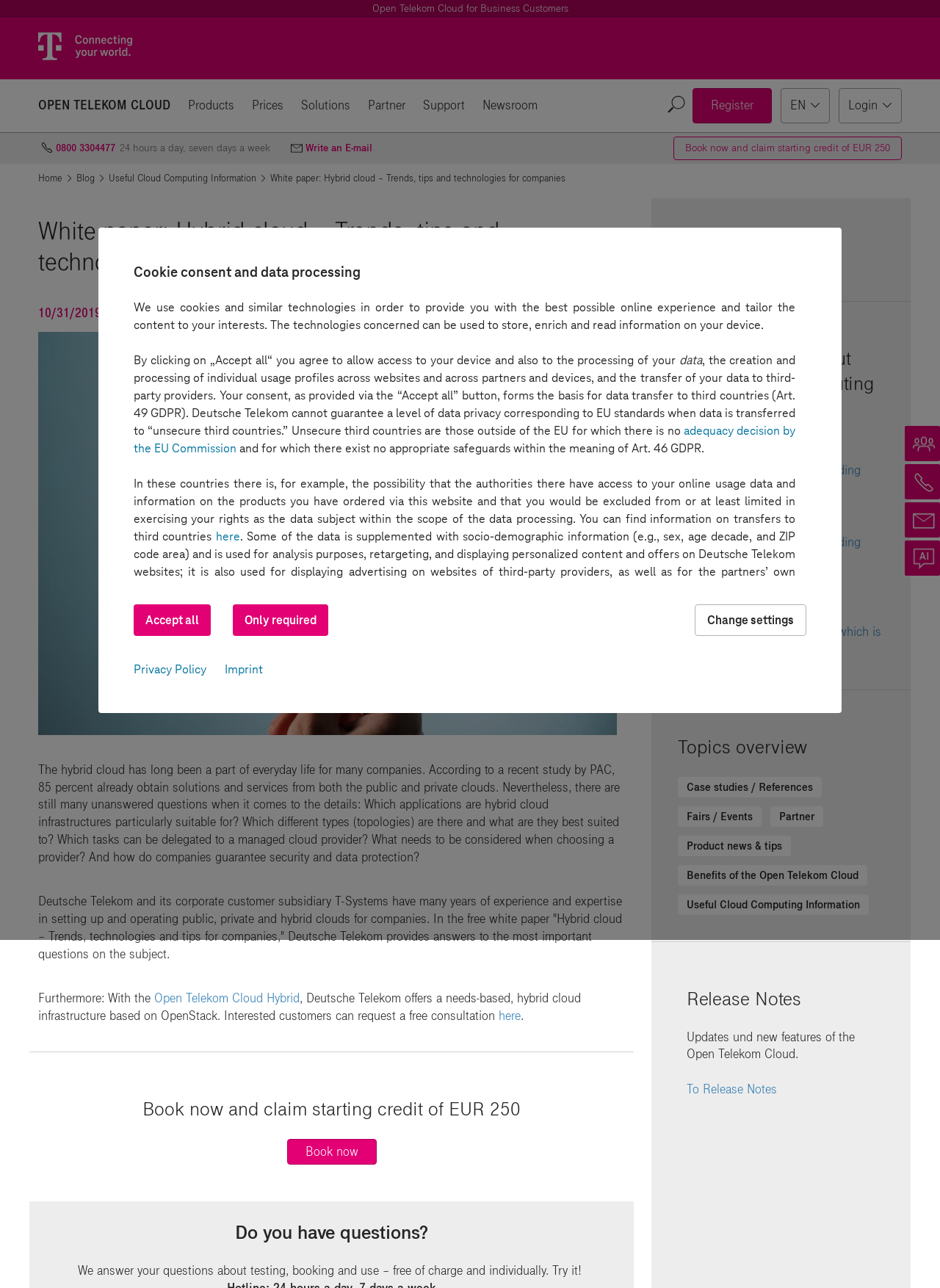What is the benefit of requesting a free consultation for the Open Telekom Cloud Hybrid?
Please give a well-detailed answer to the question.

The benefit of requesting a free consultation can be found in the text 'Book now and claim starting credit of EUR 250', which is linked to the 'Open Telekom Cloud Hybrid' service.